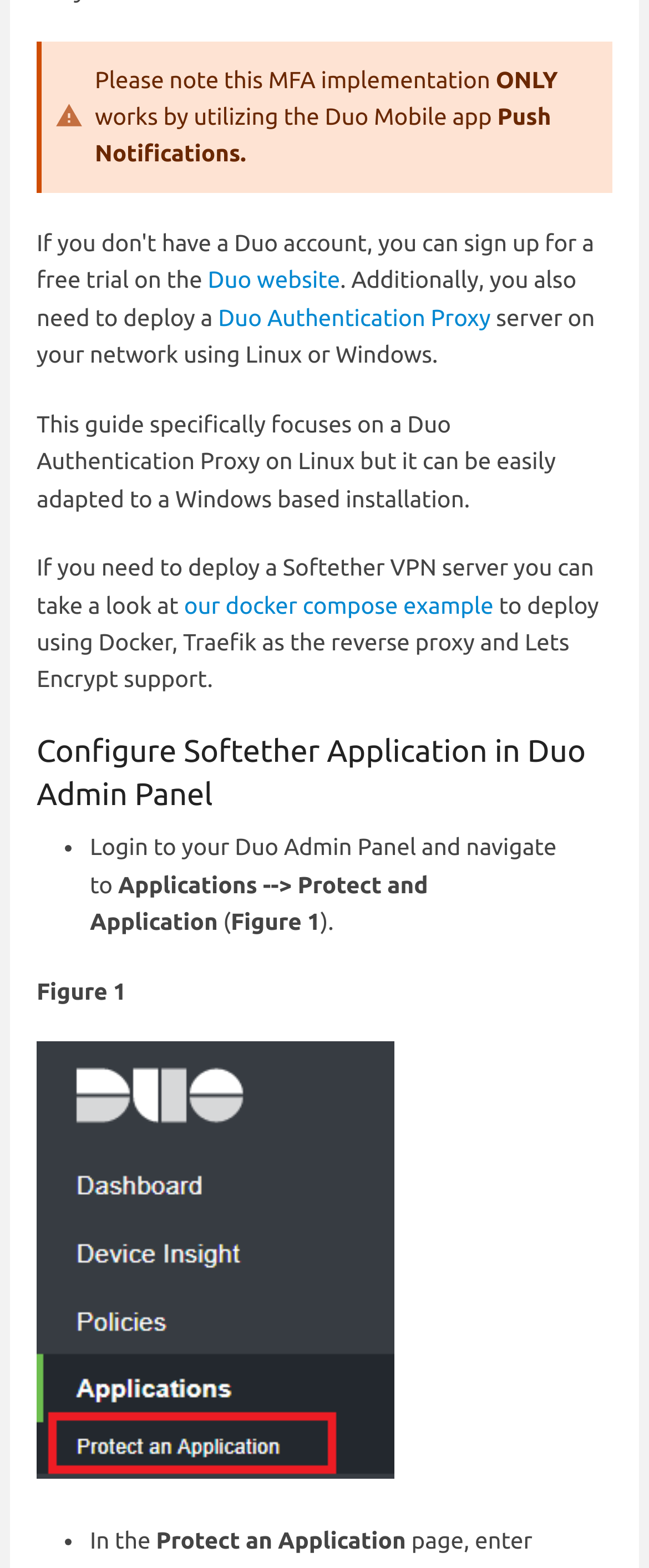Extract the bounding box for the UI element that matches this description: "alt="image.png"".

[0.056, 0.93, 0.608, 0.947]